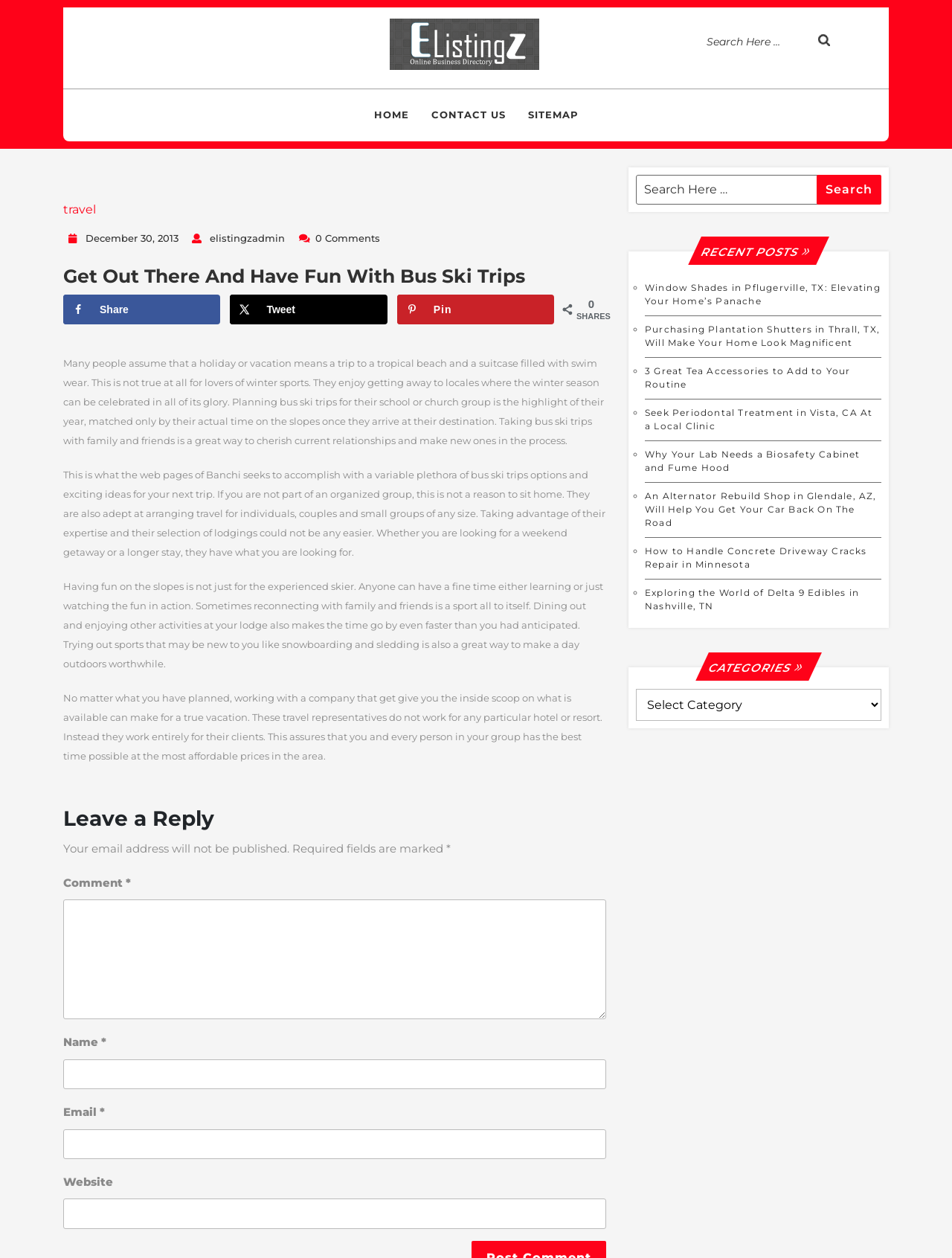Please identify the bounding box coordinates of the region to click in order to complete the task: "Leave a comment". The coordinates must be four float numbers between 0 and 1, specified as [left, top, right, bottom].

[0.066, 0.696, 0.132, 0.707]